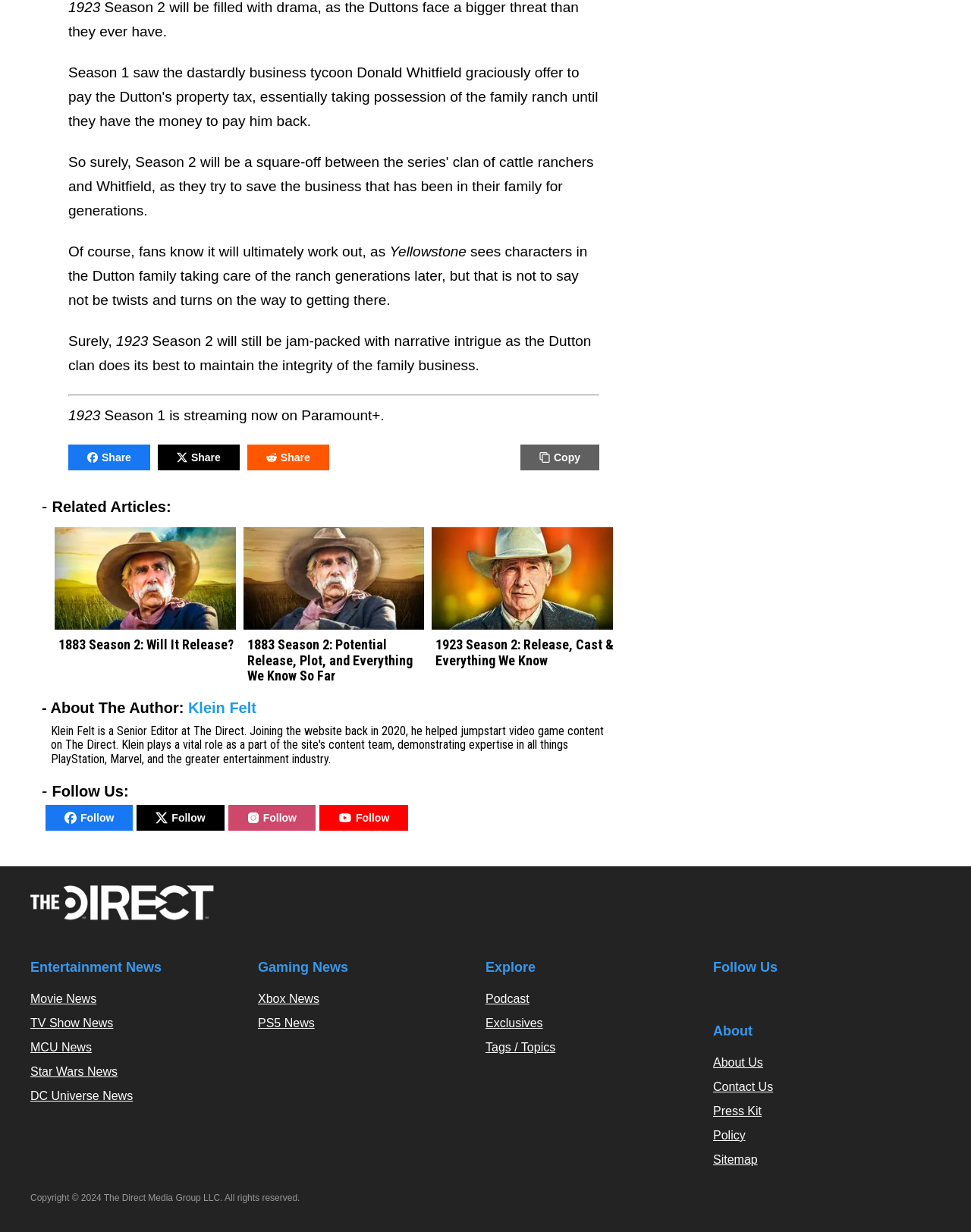What is the title of the season being discussed?
Using the visual information, answer the question in a single word or phrase.

1923 Season 2